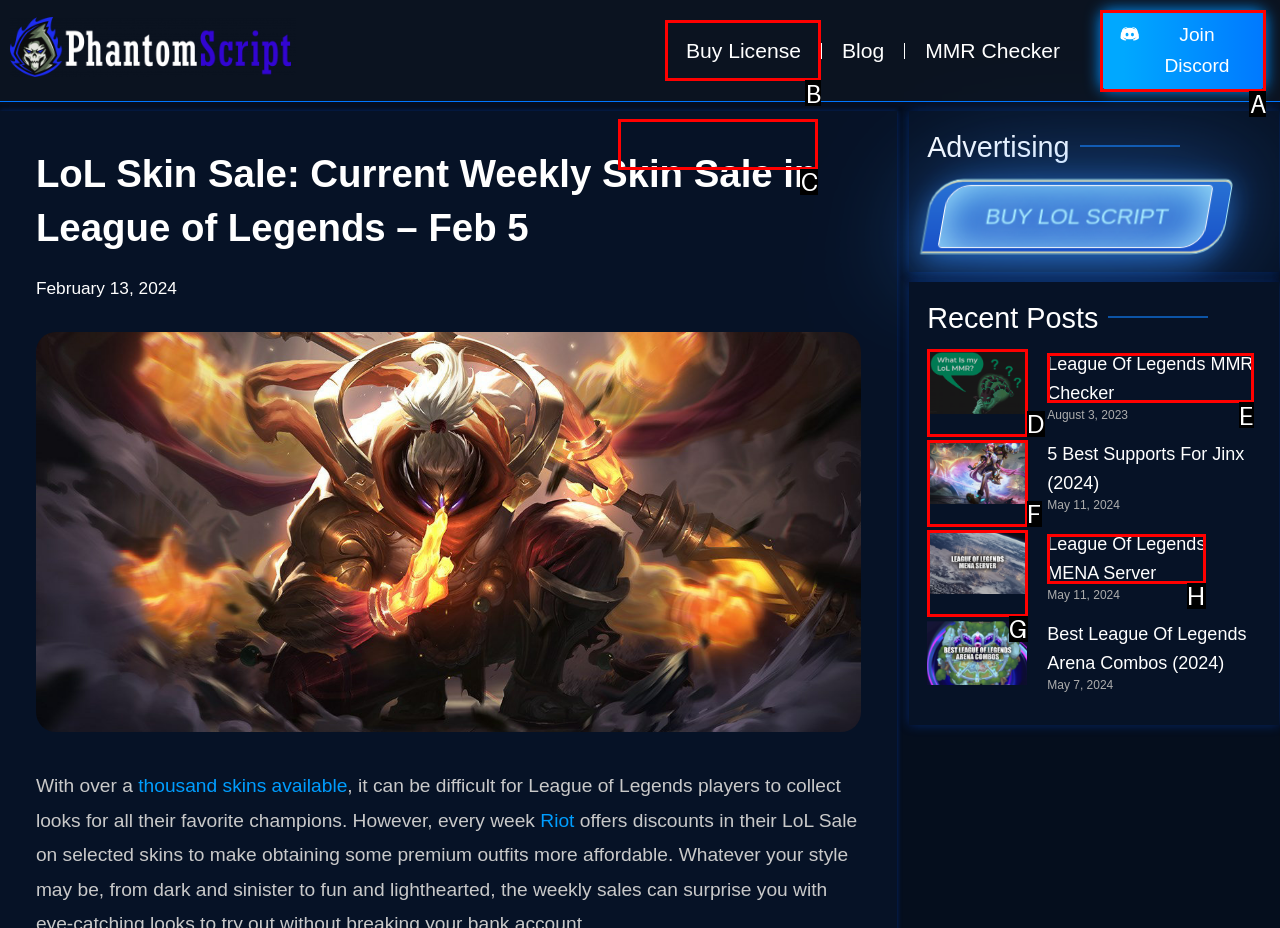Determine which option aligns with the description: Join Discord. Provide the letter of the chosen option directly.

A